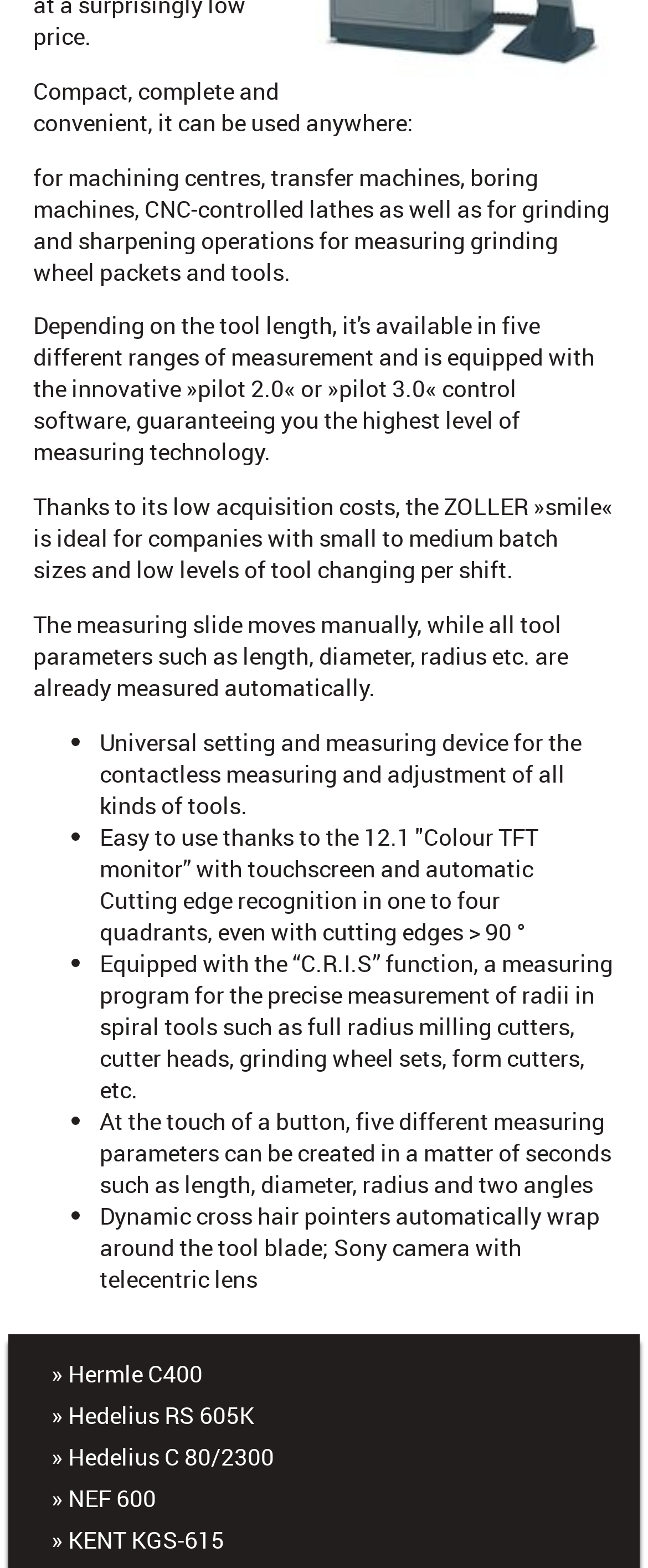Mark the bounding box of the element that matches the following description: "Services".

[0.0, 0.412, 0.238, 0.521]